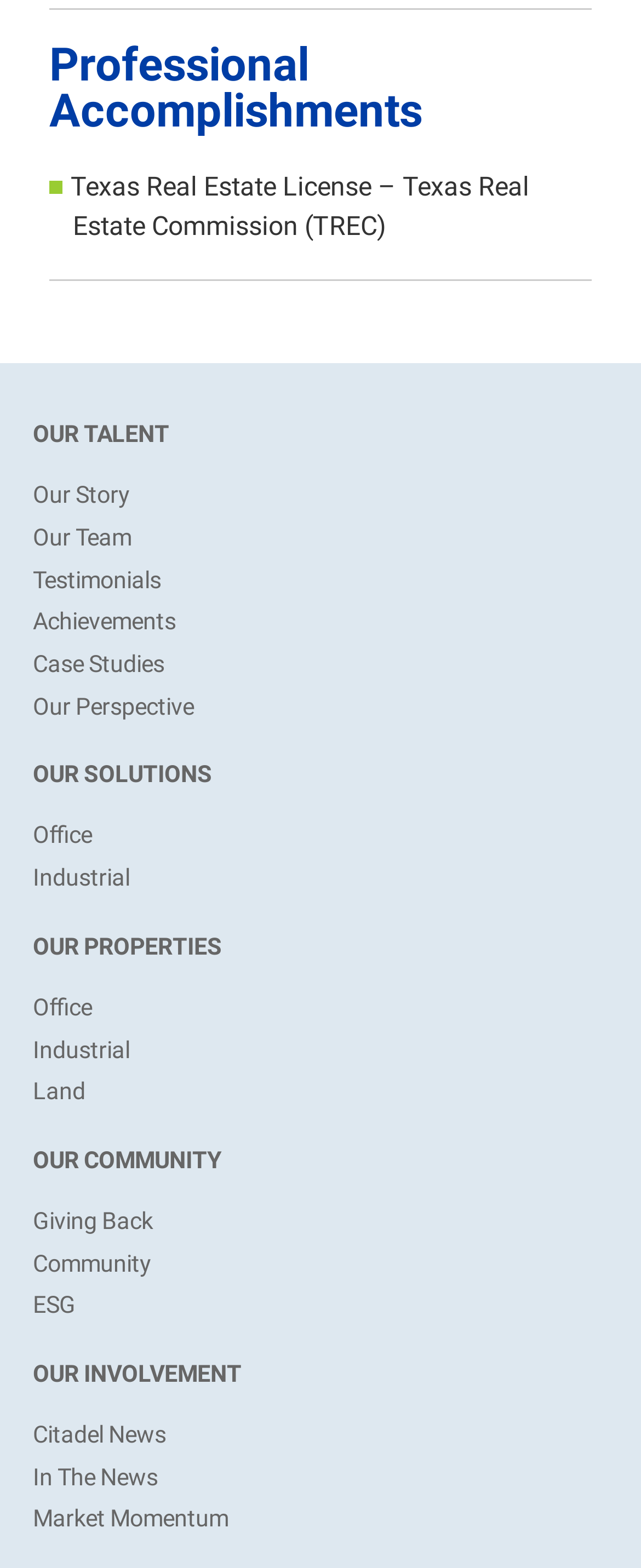Identify the bounding box coordinates of the clickable section necessary to follow the following instruction: "Discover Our Perspective". The coordinates should be presented as four float numbers from 0 to 1, i.e., [left, top, right, bottom].

[0.051, 0.44, 0.949, 0.462]